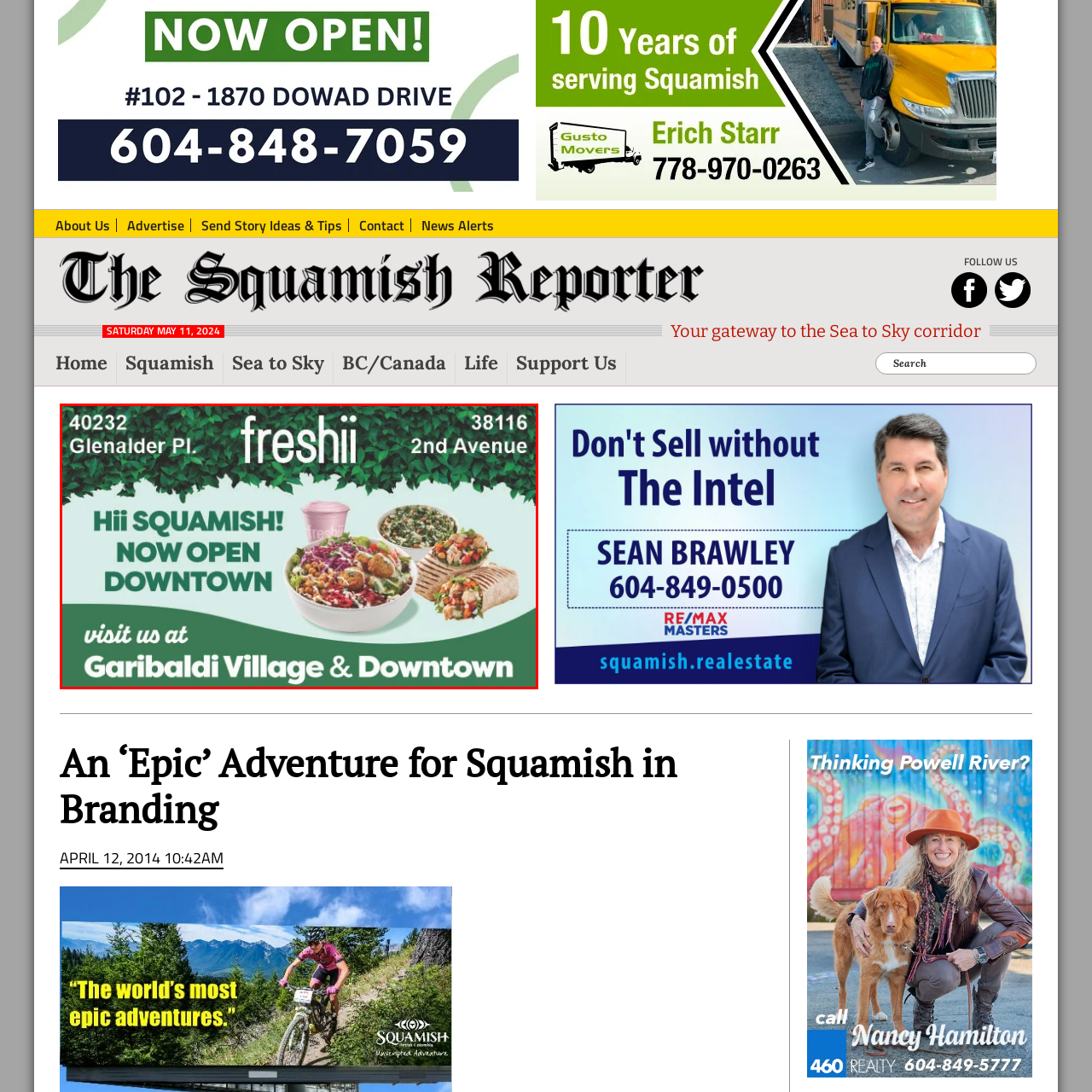Deliver a detailed account of the image that lies within the red box.

The image features an eye-catching advertisement for Freshii, announcing its recent opening in downtown Squamish. The vibrant design showcases a variety of colorful, healthy food items, including bowls and wraps, emphasizing the restaurant's focus on fresh and nutritious meals. Prominently displayed is the phrase "Hii SQUAMISH! NOW OPEN DOWNTOWN," inviting the community to visit. The address details include "40232 Glenalder Pl." and "38116 2nd Avenue," directing potential customers to the locations in Garibaldi Village and downtown. The combination of appealing visuals and clear, bold text effectively communicates Freshii's commitment to healthy living and community engagement.